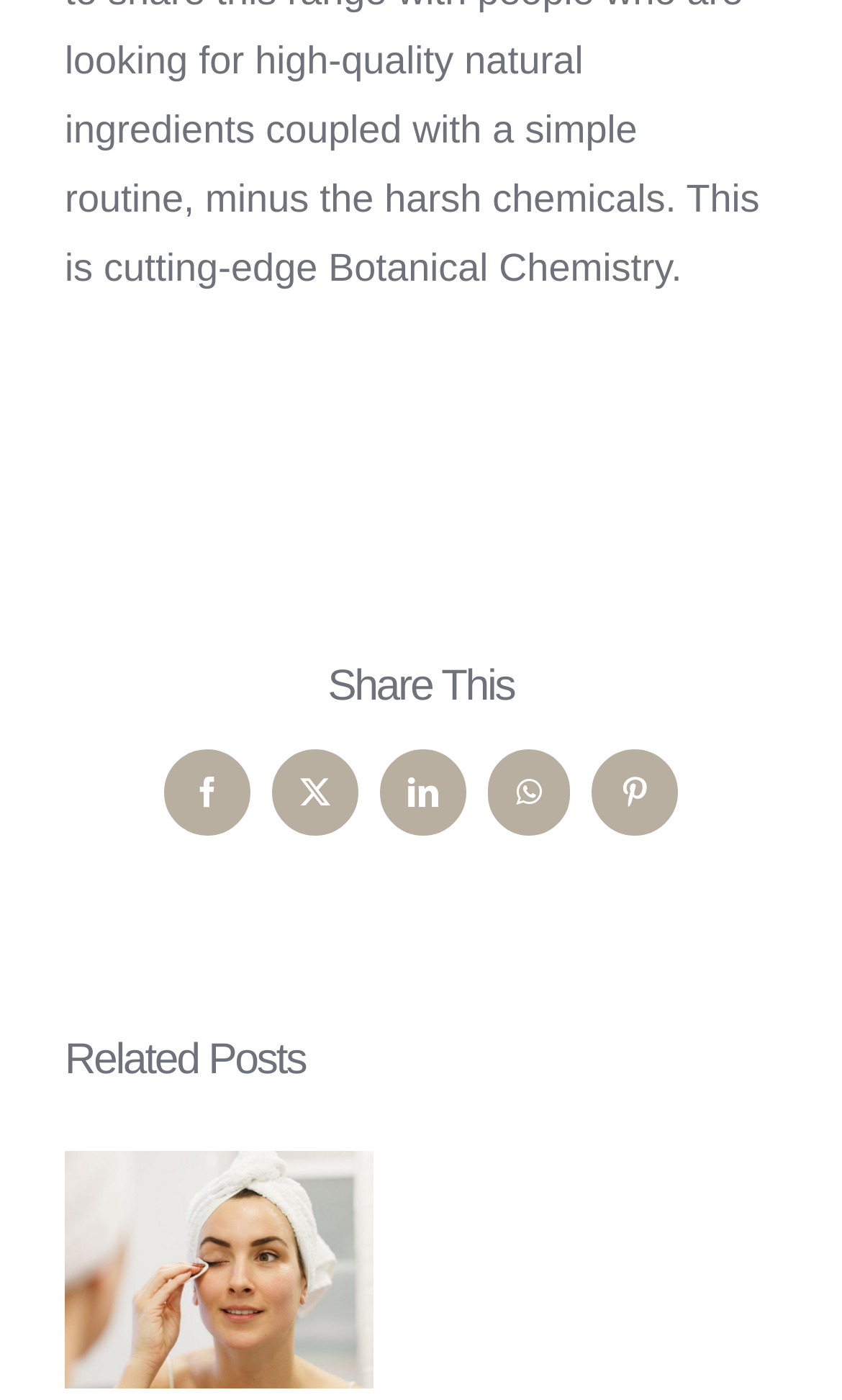Identify the bounding box of the HTML element described as: "X".

[0.323, 0.535, 0.426, 0.597]